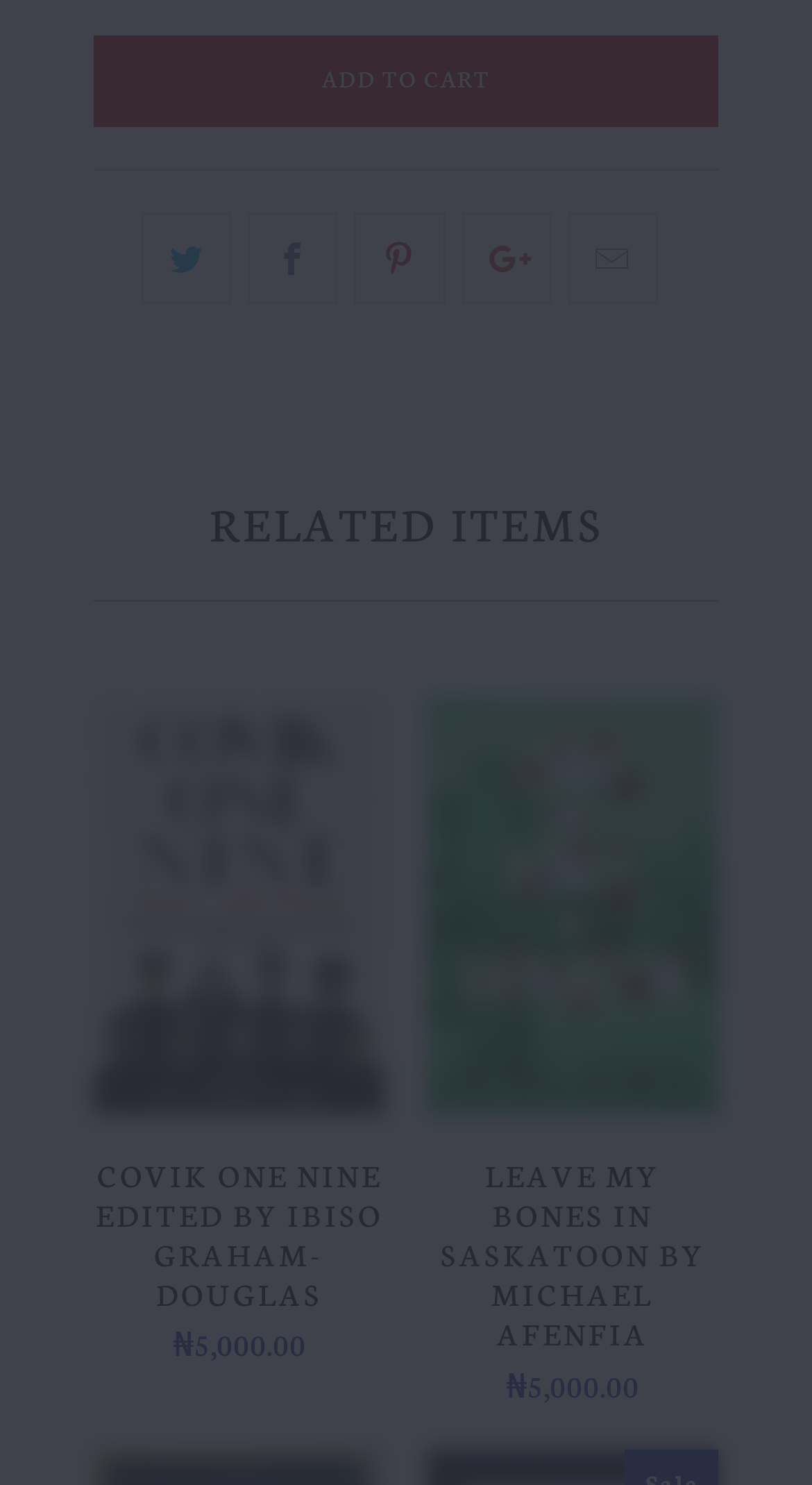What is the price of 'LEAVE MY BONES IN SASKATOON BY MICHAEL AFENFIA'?
Provide an in-depth and detailed answer to the question.

I found the link element with the text 'LEAVE MY BONES IN SASKATOON BY MICHAEL AFENFIA ₦5,000.00' at coordinates [0.526, 0.778, 0.885, 0.946]. The price is mentioned as ₦5,000.00.